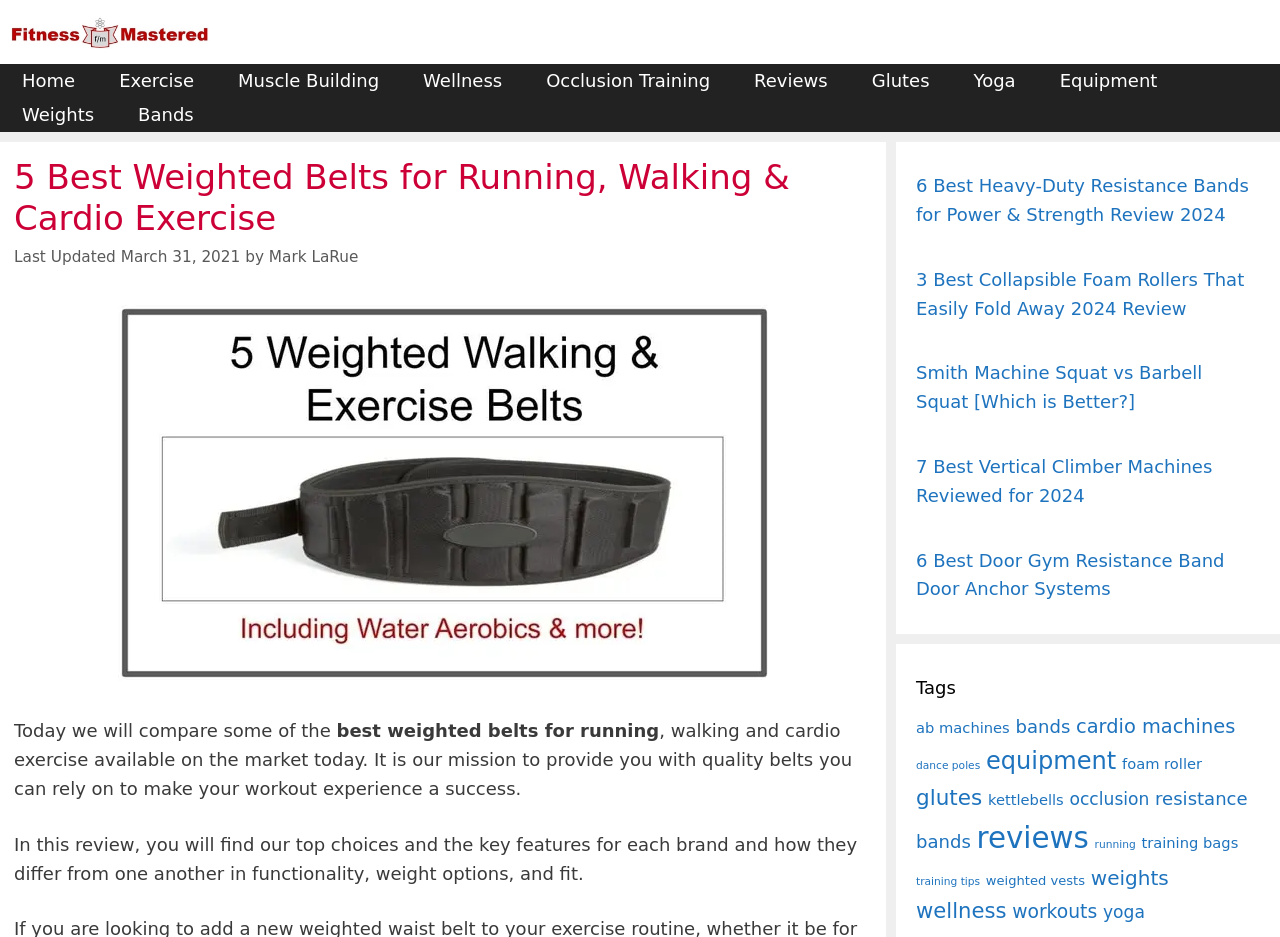Can you look at the image and give a comprehensive answer to the question:
How many tags are there?

I counted the number of links in the tags section, which are 'ab machines', 'bands', 'cardio machines', 'dance poles', 'equipment', 'foam roller', 'glutes', 'kettlebells', 'occlusion', 'resistance bands', 'reviews', 'running', 'training bags', 'training tips', 'weighted vests', and 'wellness'.